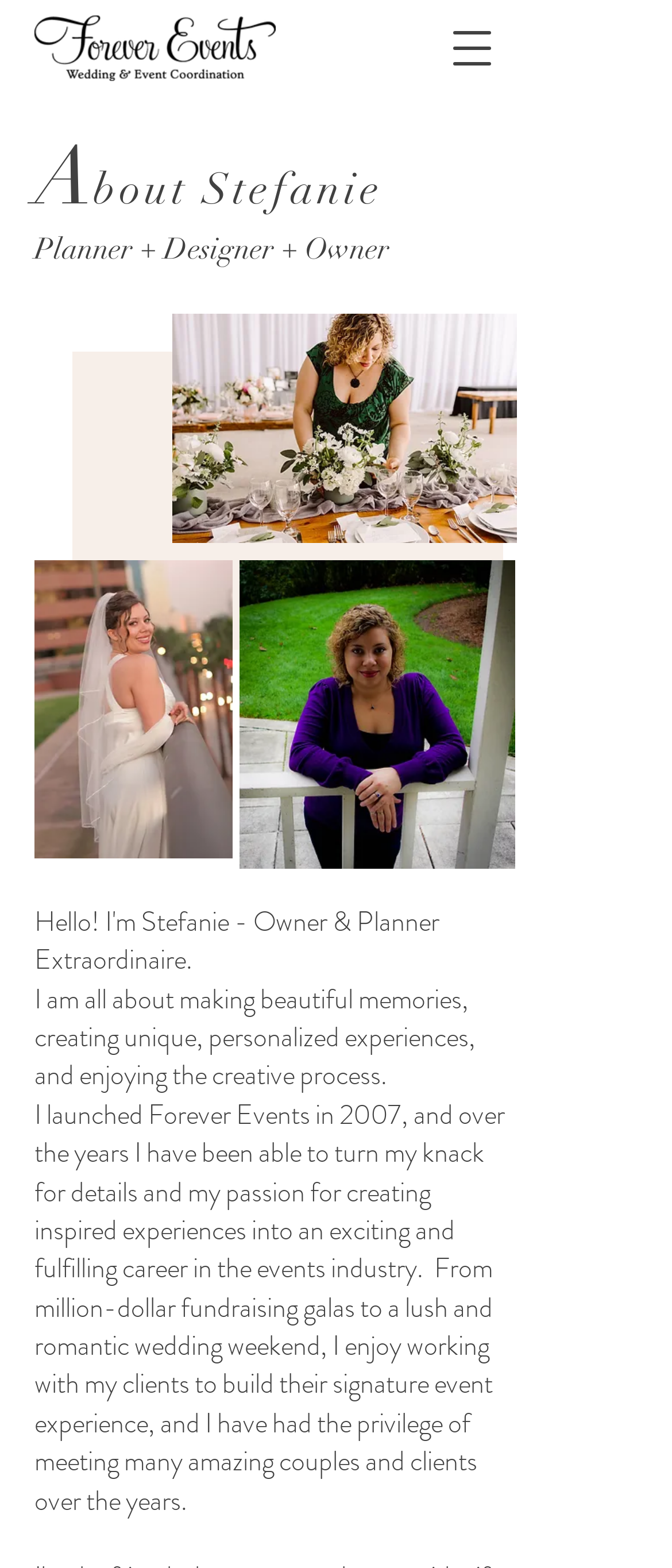Please answer the following question using a single word or phrase: 
What is the name of Stefanie Wright's company?

Forever Events, LLC